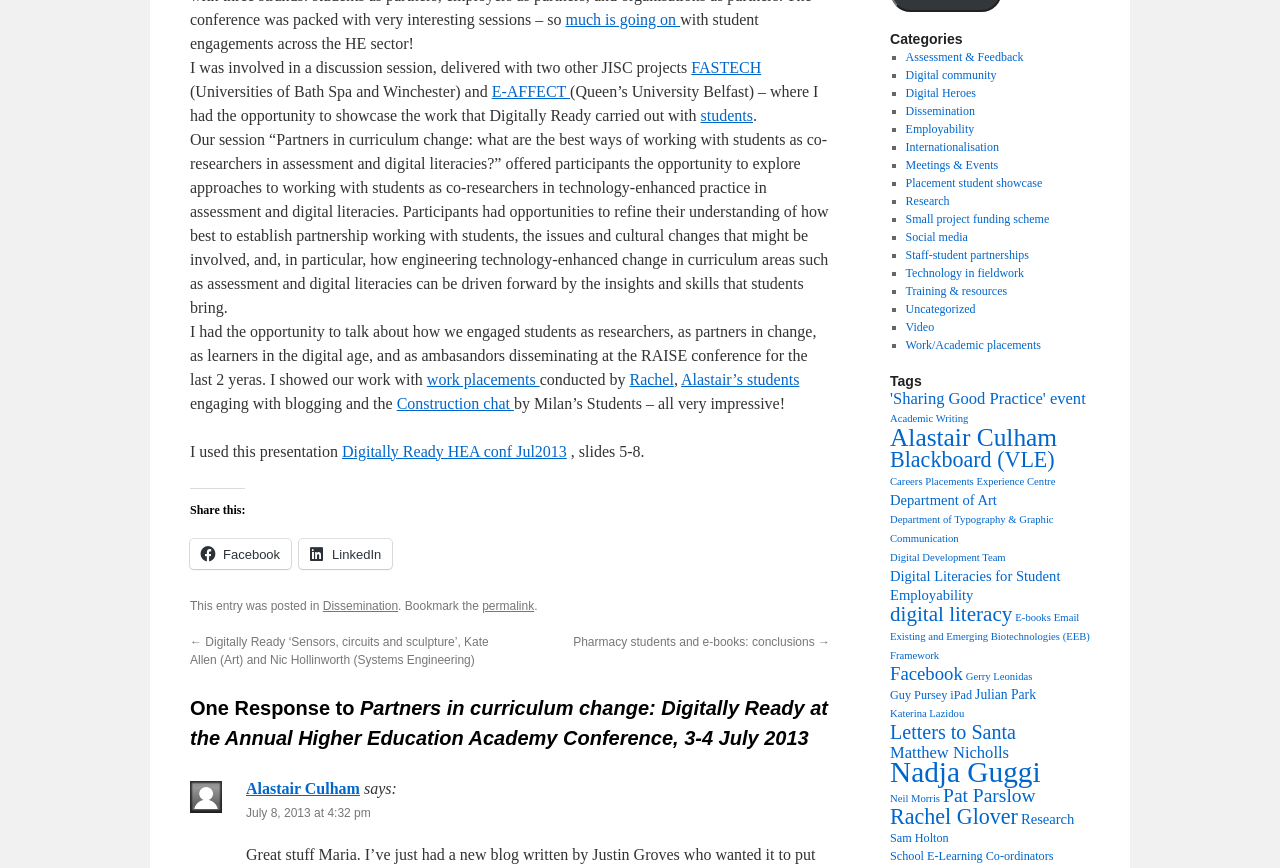Please find the bounding box for the UI element described by: "'Sharing Good Practice' event".

[0.695, 0.448, 0.848, 0.47]